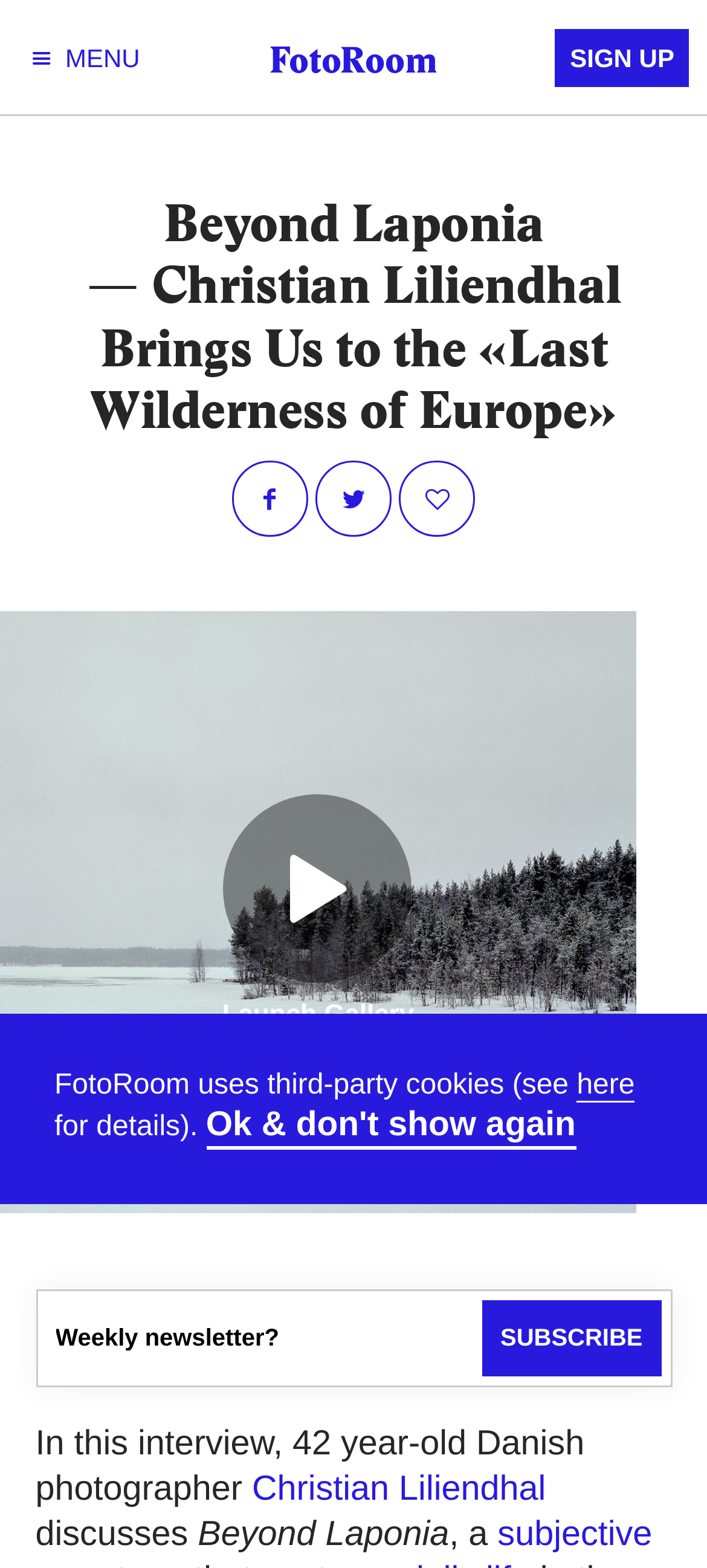Please provide the bounding box coordinates for the UI element as described: "here". The coordinates must be four floats between 0 and 1, represented as [left, top, right, bottom].

[0.816, 0.683, 0.898, 0.703]